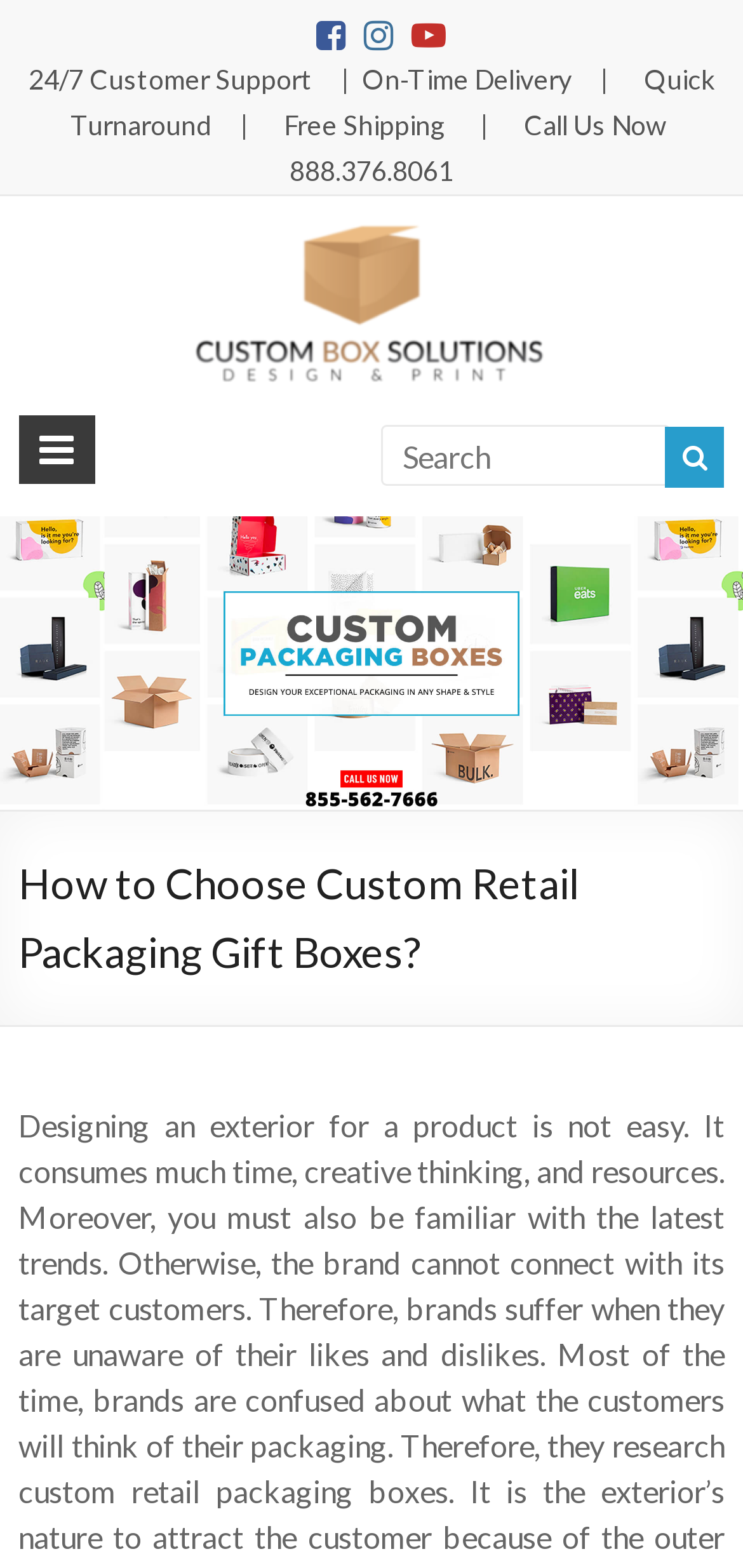Provide a brief response to the question below using one word or phrase:
What is the significance of the icons at the top?

Social media links